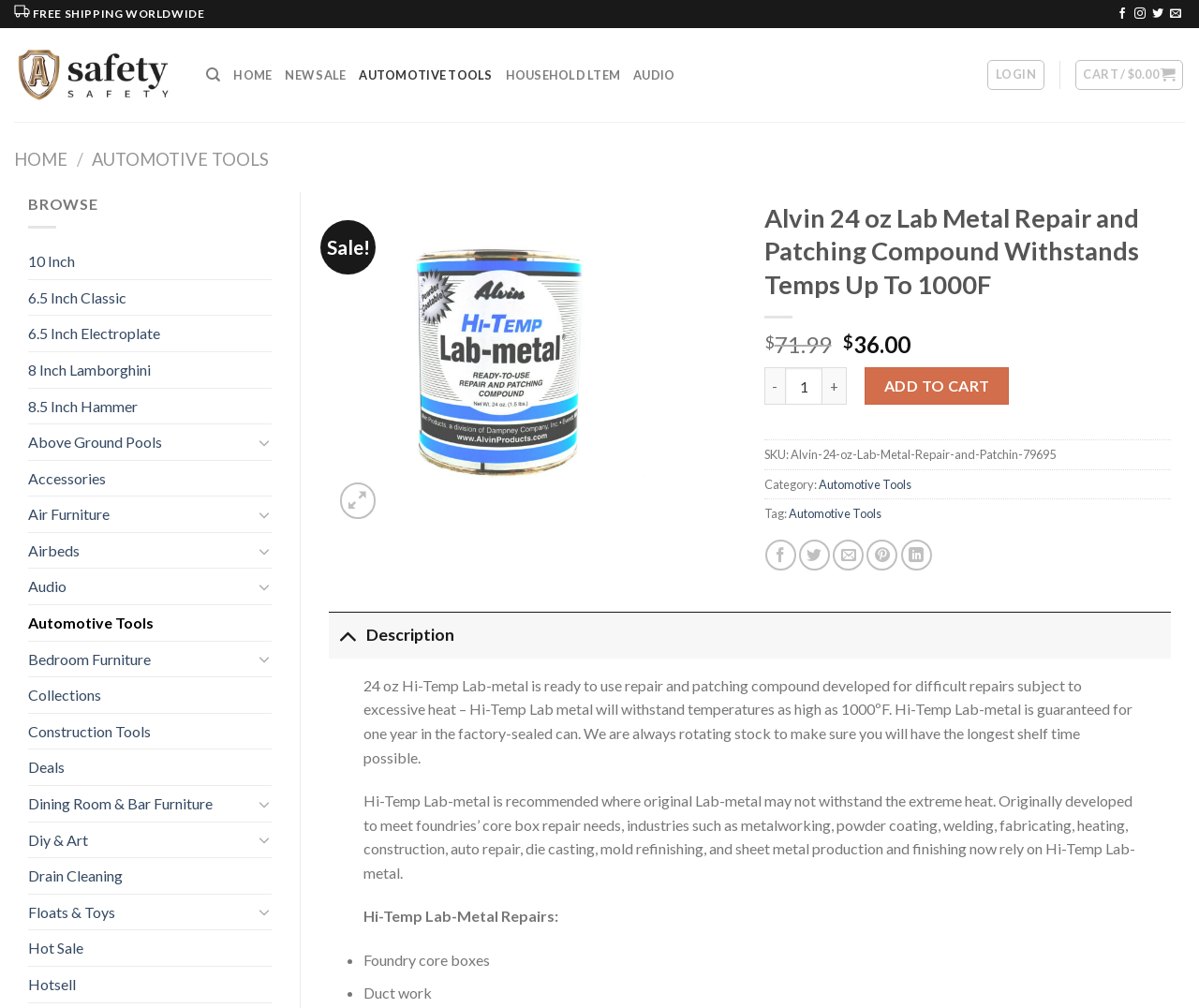Pinpoint the bounding box coordinates of the area that must be clicked to complete this instruction: "Search".

[0.172, 0.056, 0.184, 0.092]